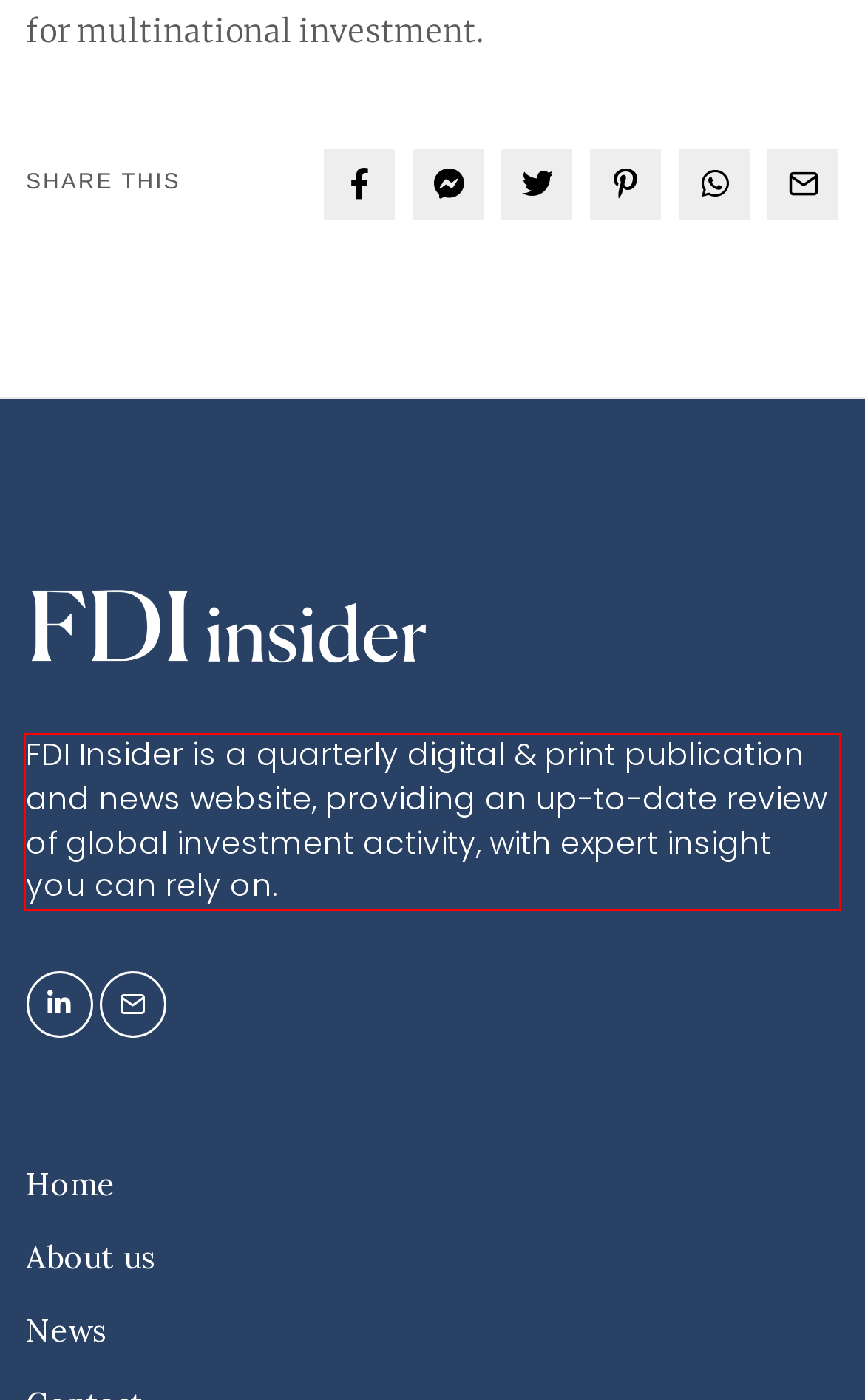Observe the screenshot of the webpage that includes a red rectangle bounding box. Conduct OCR on the content inside this red bounding box and generate the text.

FDI Insider is a quarterly digital & print publication and news website, providing an up-to-date review of global investment activity, with expert insight you can rely on.